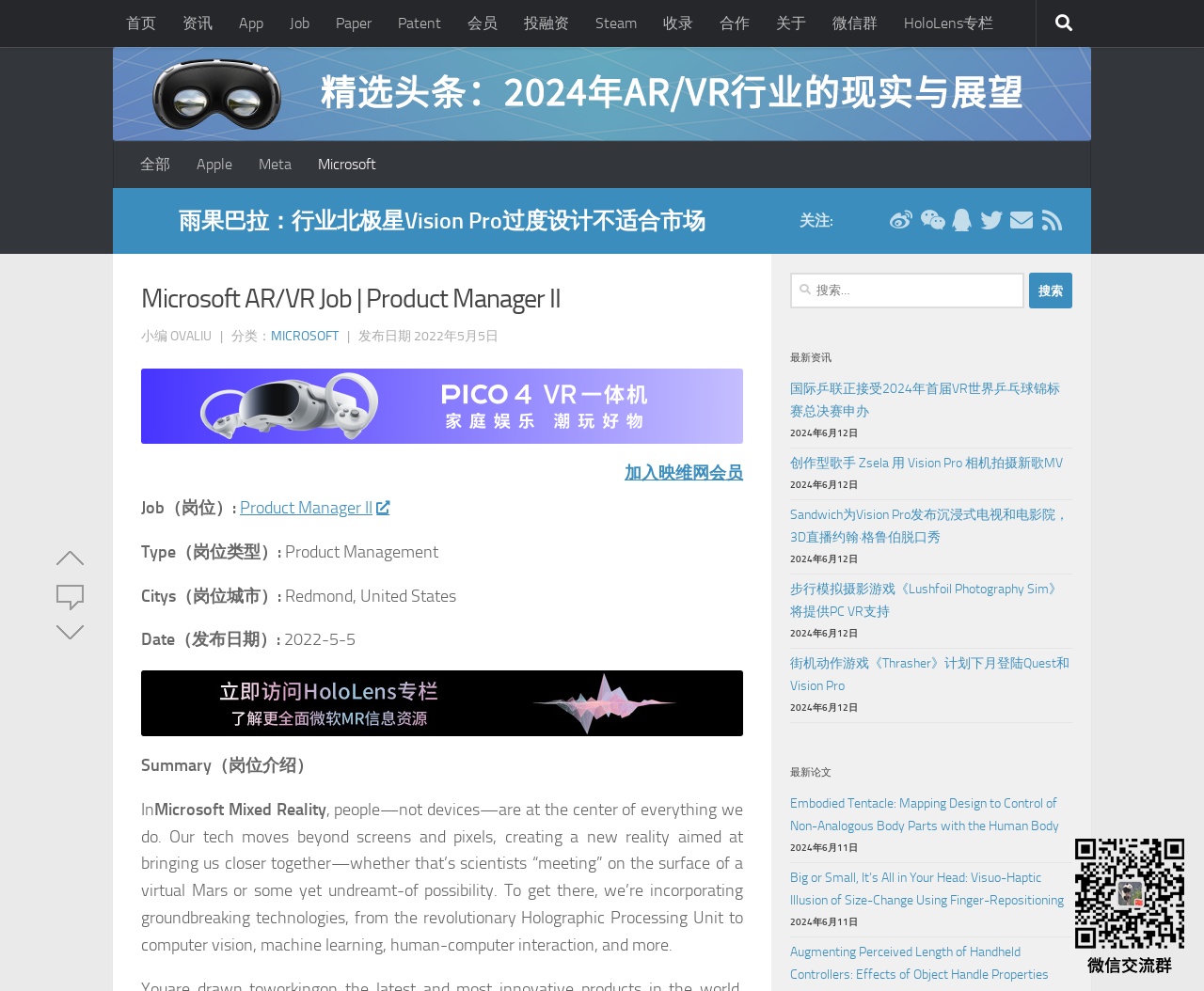Given the description 步行模拟摄影游戏《Lushfoil Photography Sim》将提供PC VR支持, predict the bounding box coordinates of the UI element. Ensure the coordinates are in the format (top-left x, top-left y, bottom-right x, bottom-right y) and all values are between 0 and 1.

[0.656, 0.583, 0.891, 0.628]